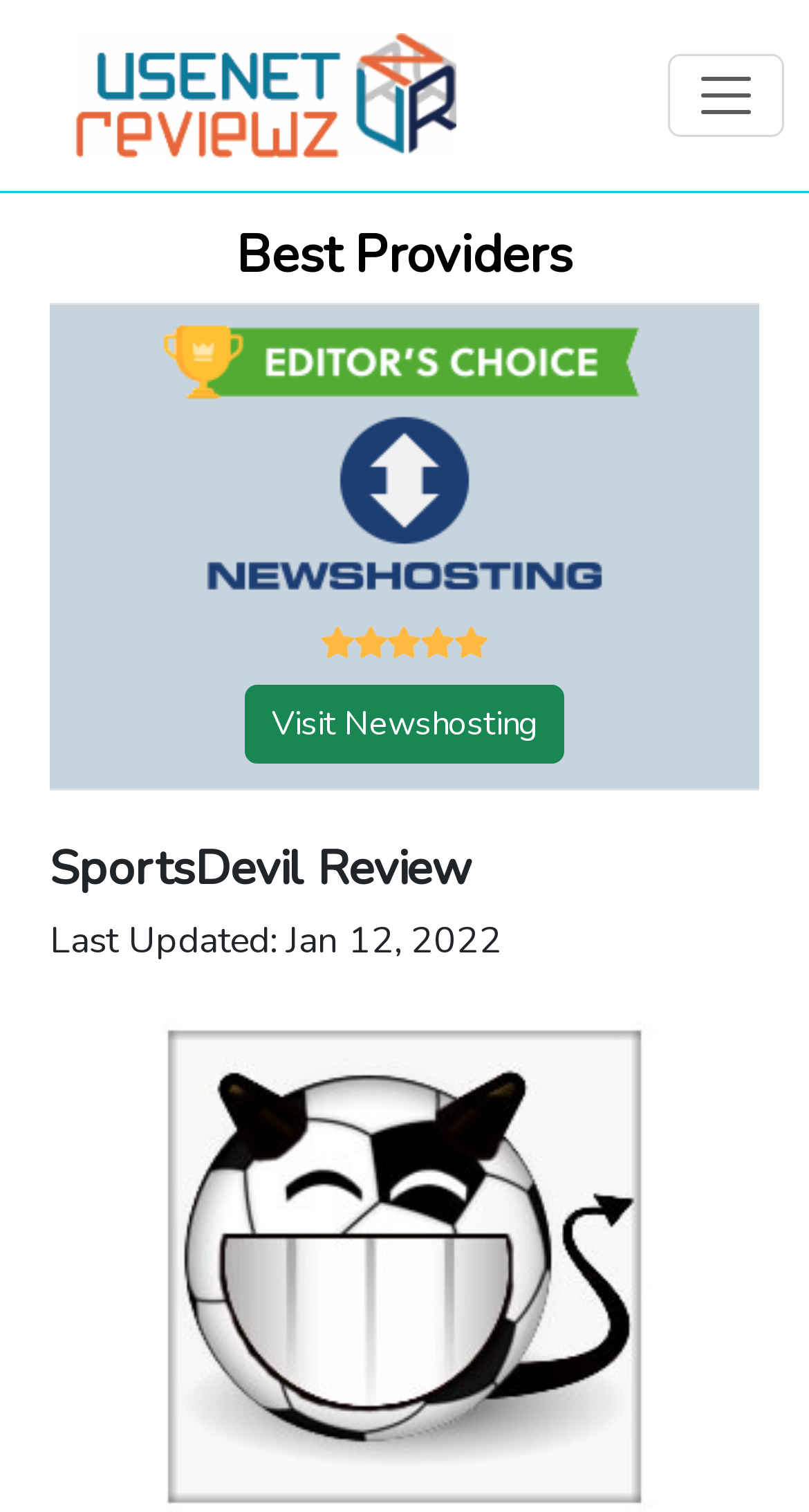Use a single word or phrase to answer the question:
What is the purpose of the table on the webpage?

To compare Usenet providers